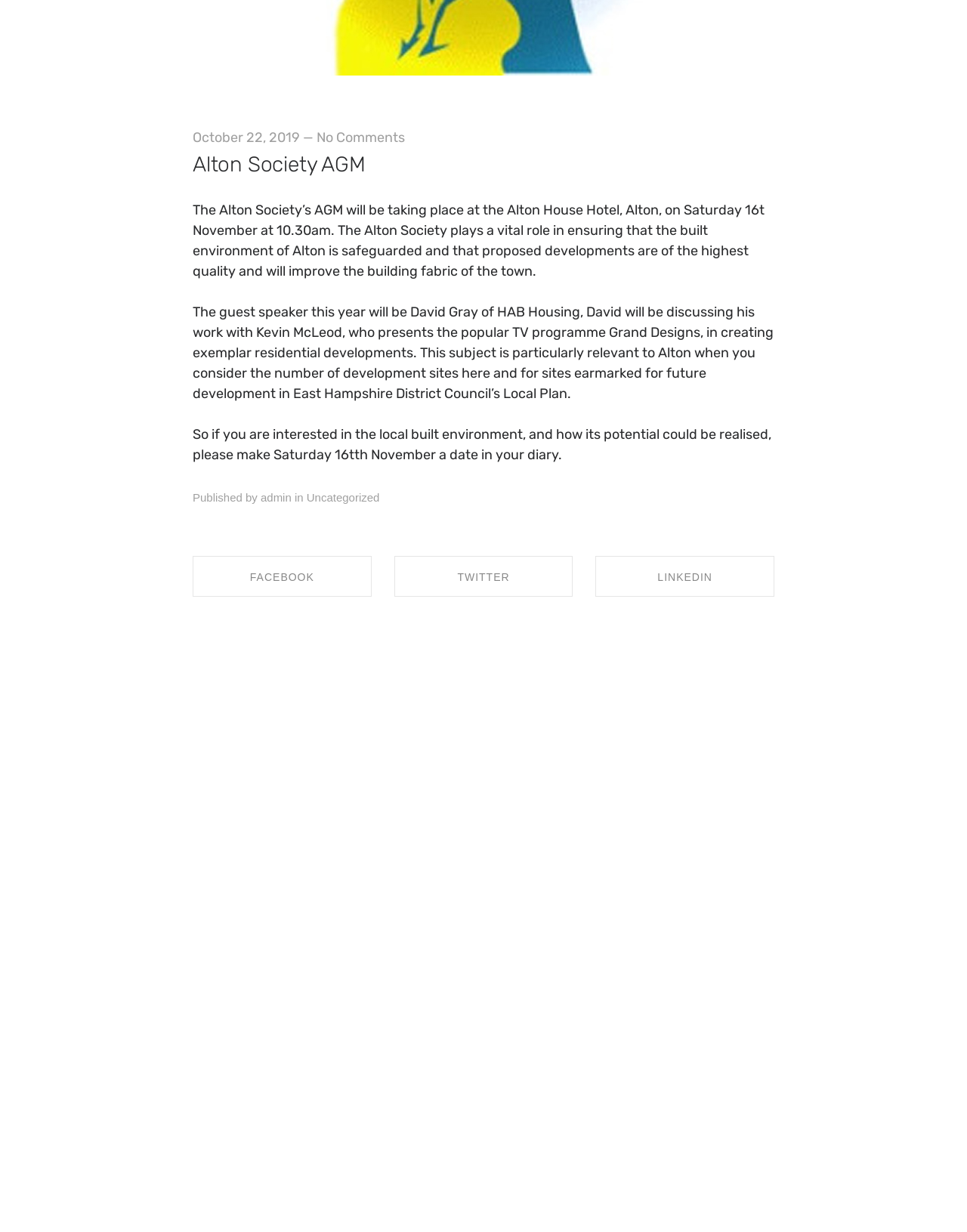Using the webpage screenshot, find the UI element described by name="author" placeholder="Author*". Provide the bounding box coordinates in the format (top-left x, top-left y, bottom-right x, bottom-right y), ensuring all values are floating point numbers between 0 and 1.

[0.199, 0.951, 0.801, 0.995]